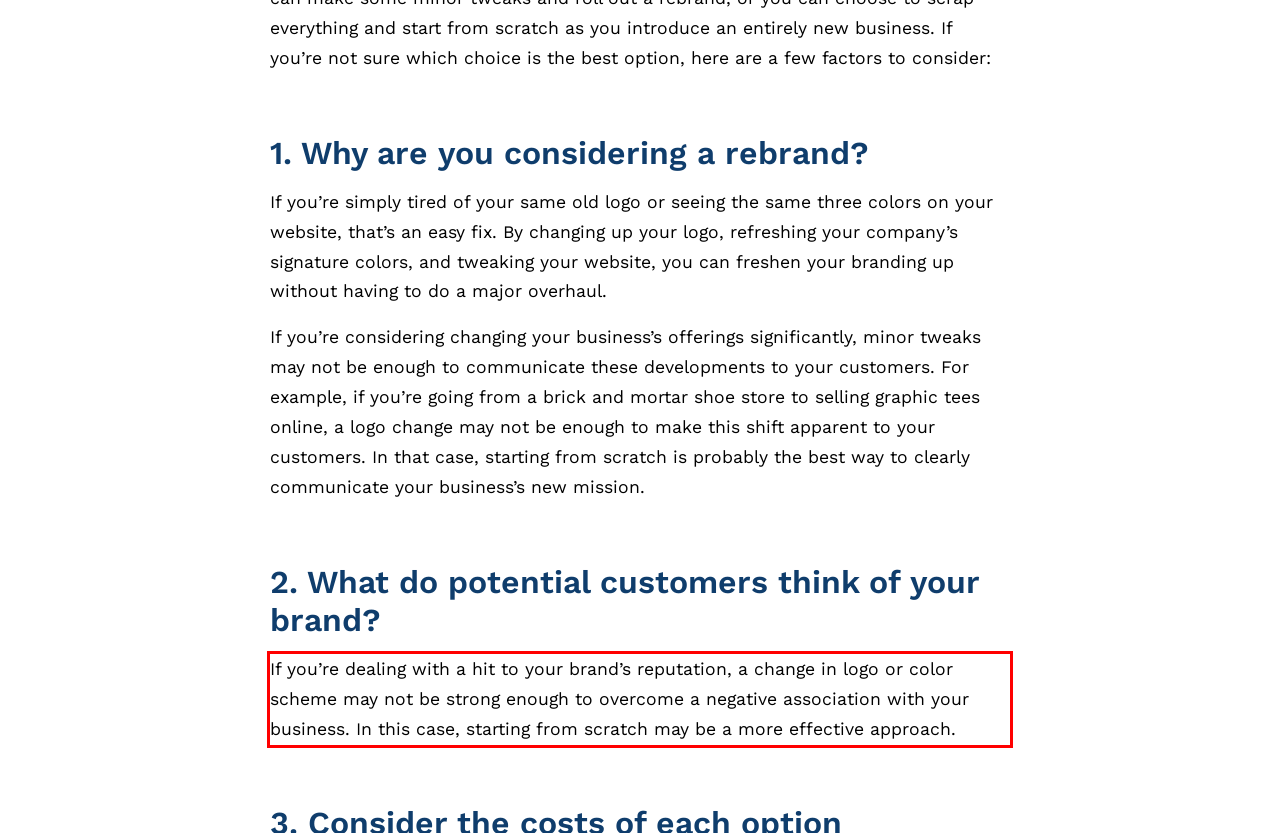Examine the screenshot of the webpage, locate the red bounding box, and generate the text contained within it.

If you’re dealing with a hit to your brand’s reputation, a change in logo or color scheme may not be strong enough to overcome a negative association with your business. In this case, starting from scratch may be a more effective approach.